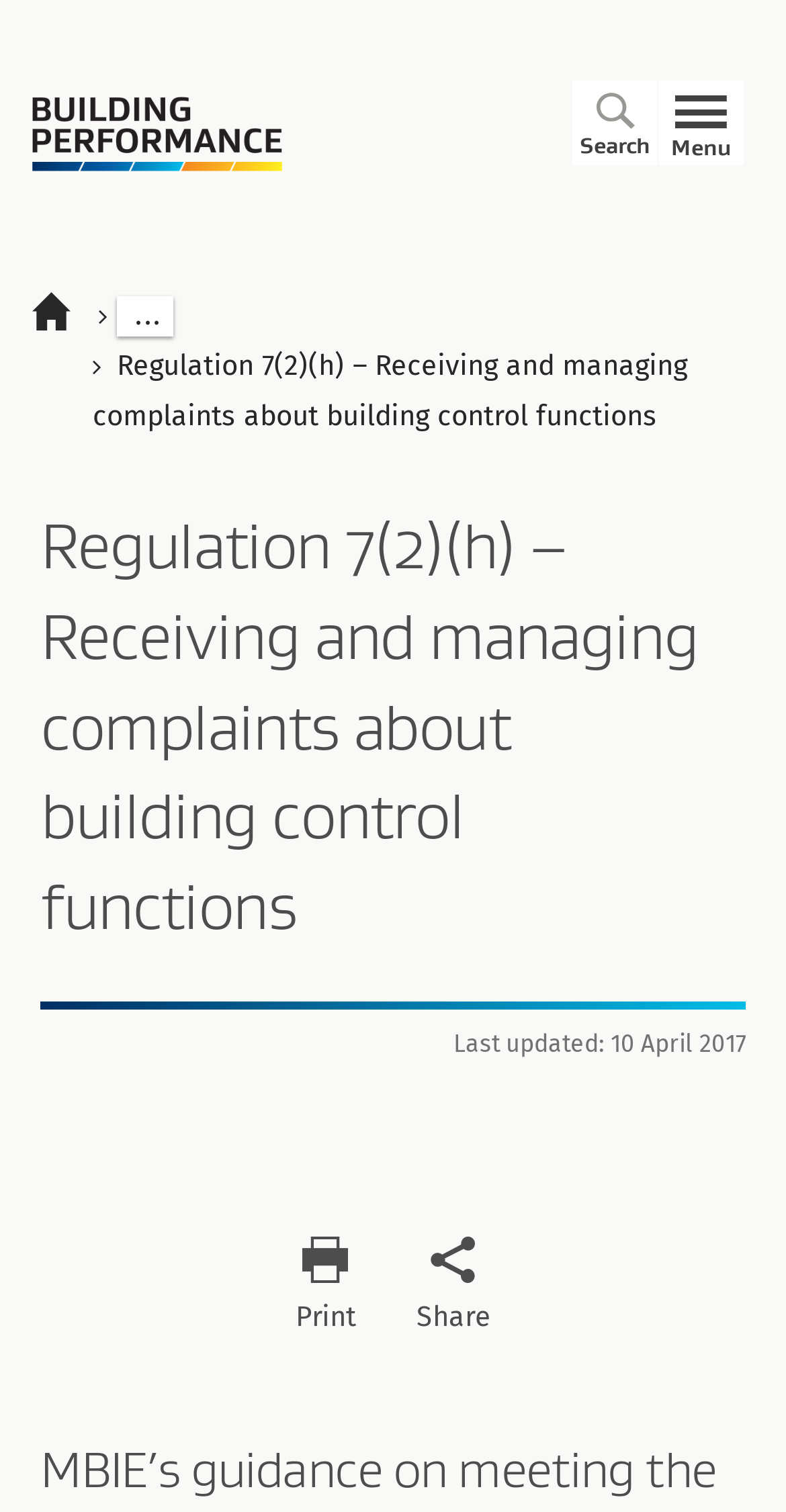Please specify the bounding box coordinates for the clickable region that will help you carry out the instruction: "Go to the business section".

None